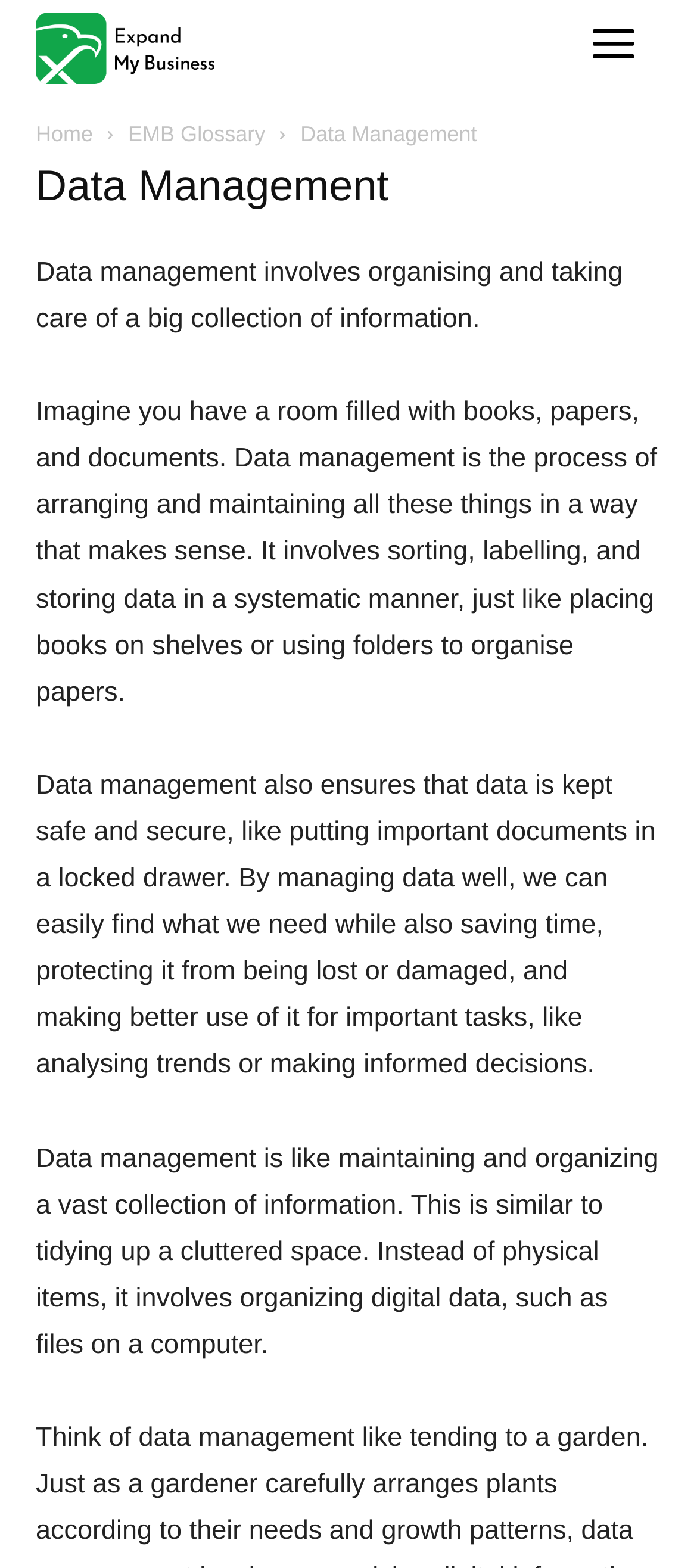Using the format (top-left x, top-left y, bottom-right x, bottom-right y), and given the element description, identify the bounding box coordinates within the screenshot: Home

[0.051, 0.078, 0.133, 0.093]